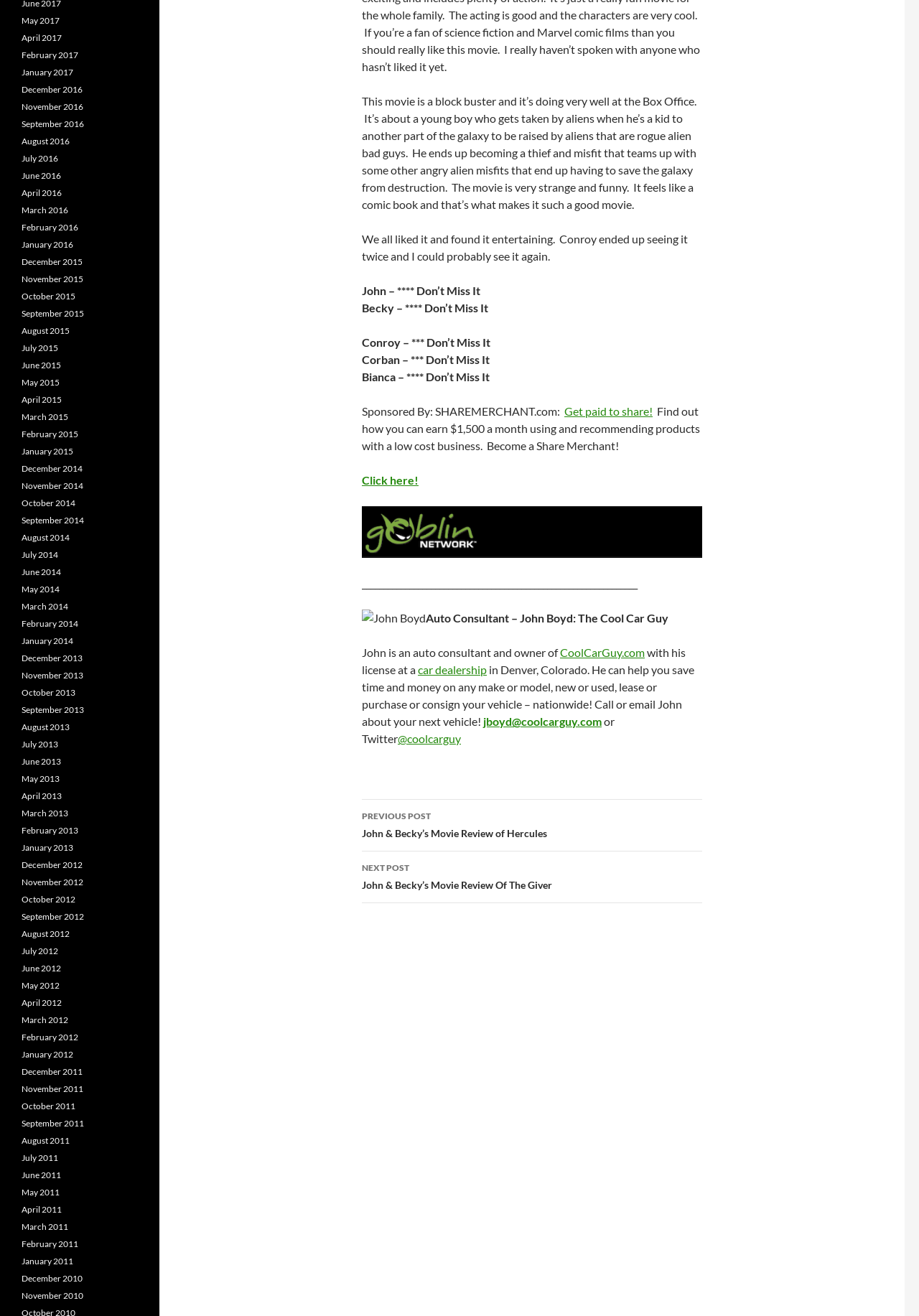Please find the bounding box coordinates in the format (top-left x, top-left y, bottom-right x, bottom-right y) for the given element description. Ensure the coordinates are floating point numbers between 0 and 1. Description: jboyd@coolcarguy.com

[0.526, 0.543, 0.655, 0.553]